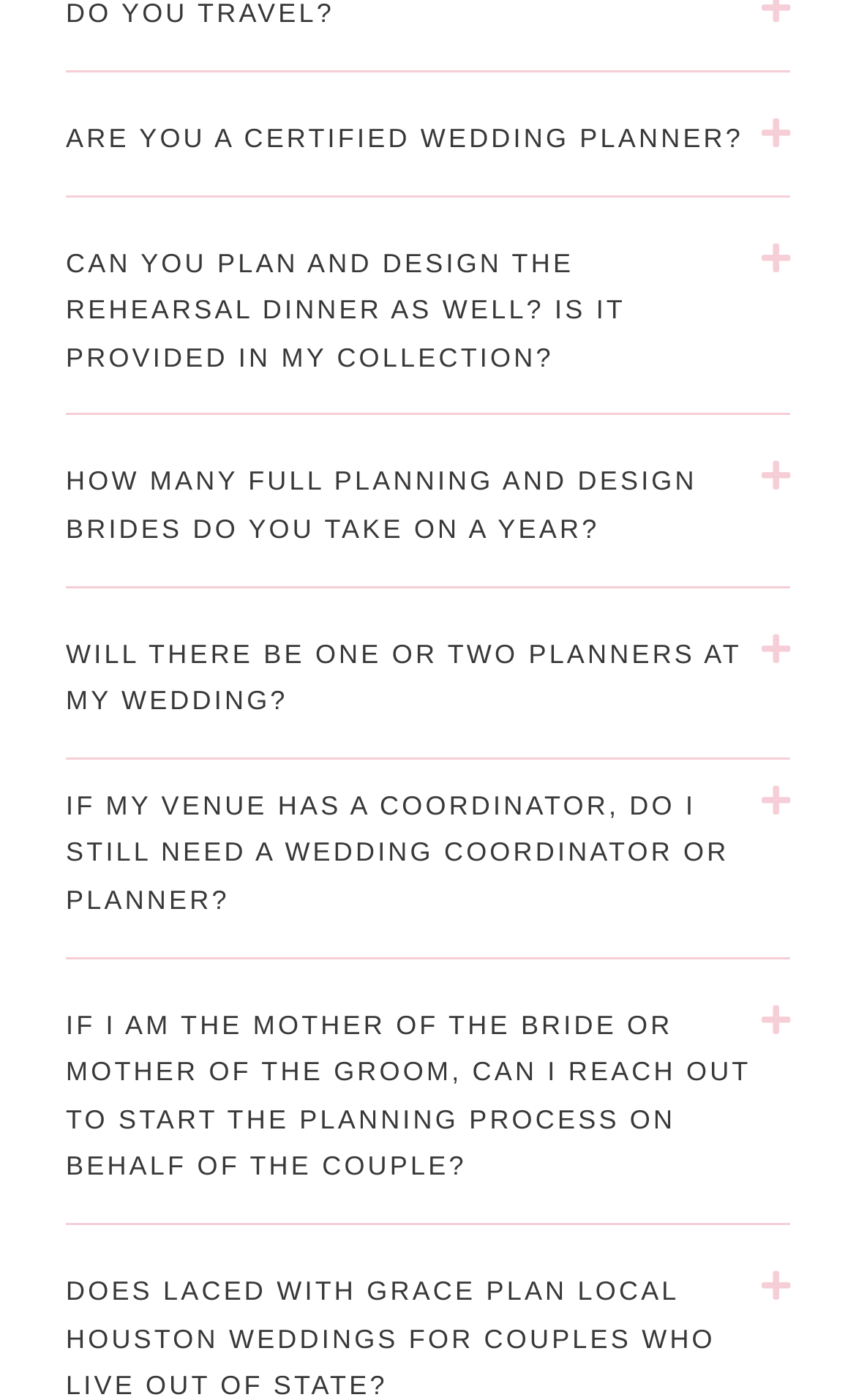Pinpoint the bounding box coordinates of the clickable area needed to execute the instruction: "Read 'IF MY VENUE HAS A COORDINATOR, DO I STILL NEED A WEDDING COORDINATOR OR PLANNER?' information". The coordinates should be specified as four float numbers between 0 and 1, i.e., [left, top, right, bottom].

[0.077, 0.56, 0.923, 0.685]